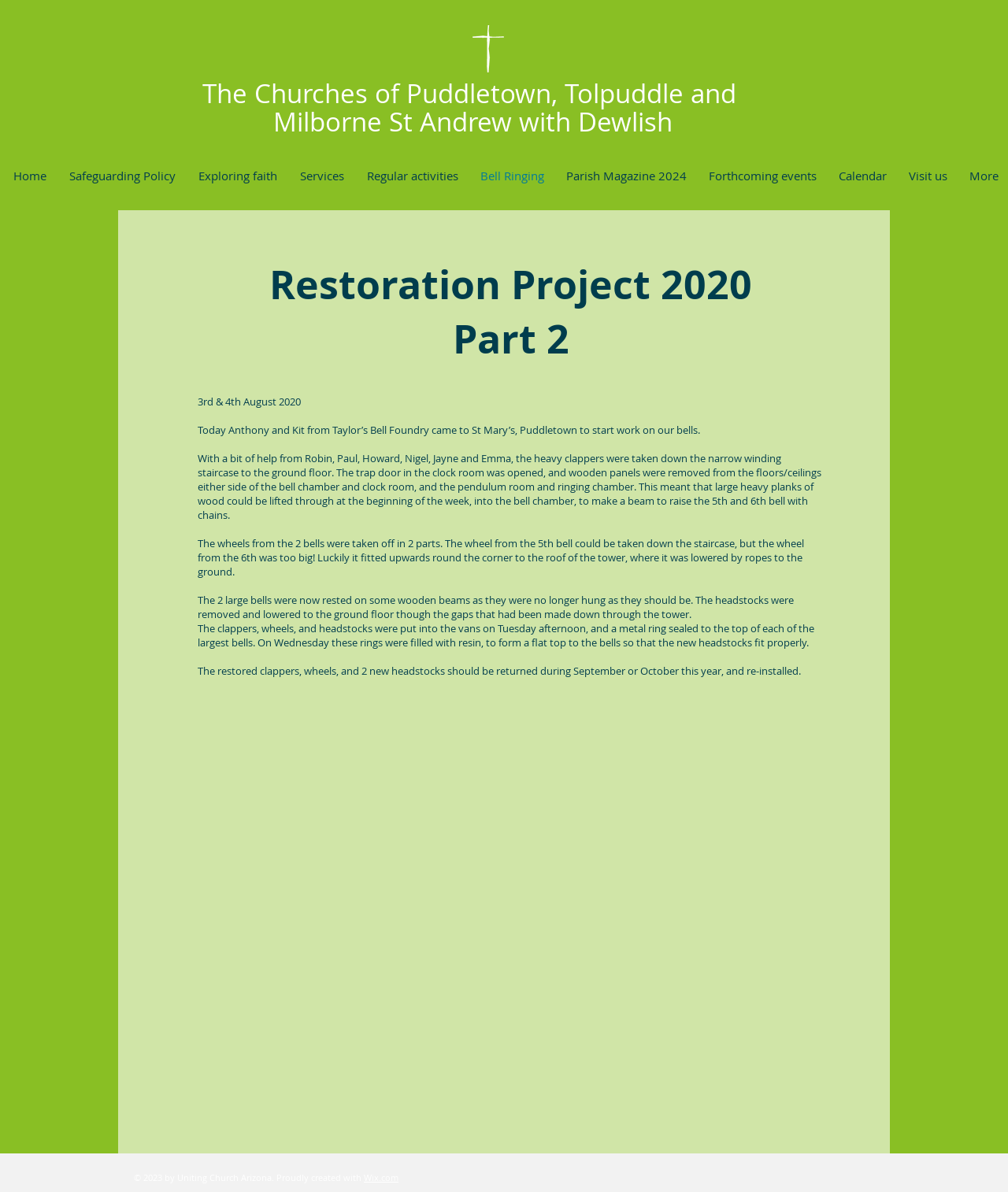Identify the bounding box coordinates for the element you need to click to achieve the following task: "Check the 'Parish Magazine 2024'". The coordinates must be four float values ranging from 0 to 1, formatted as [left, top, right, bottom].

[0.549, 0.134, 0.691, 0.16]